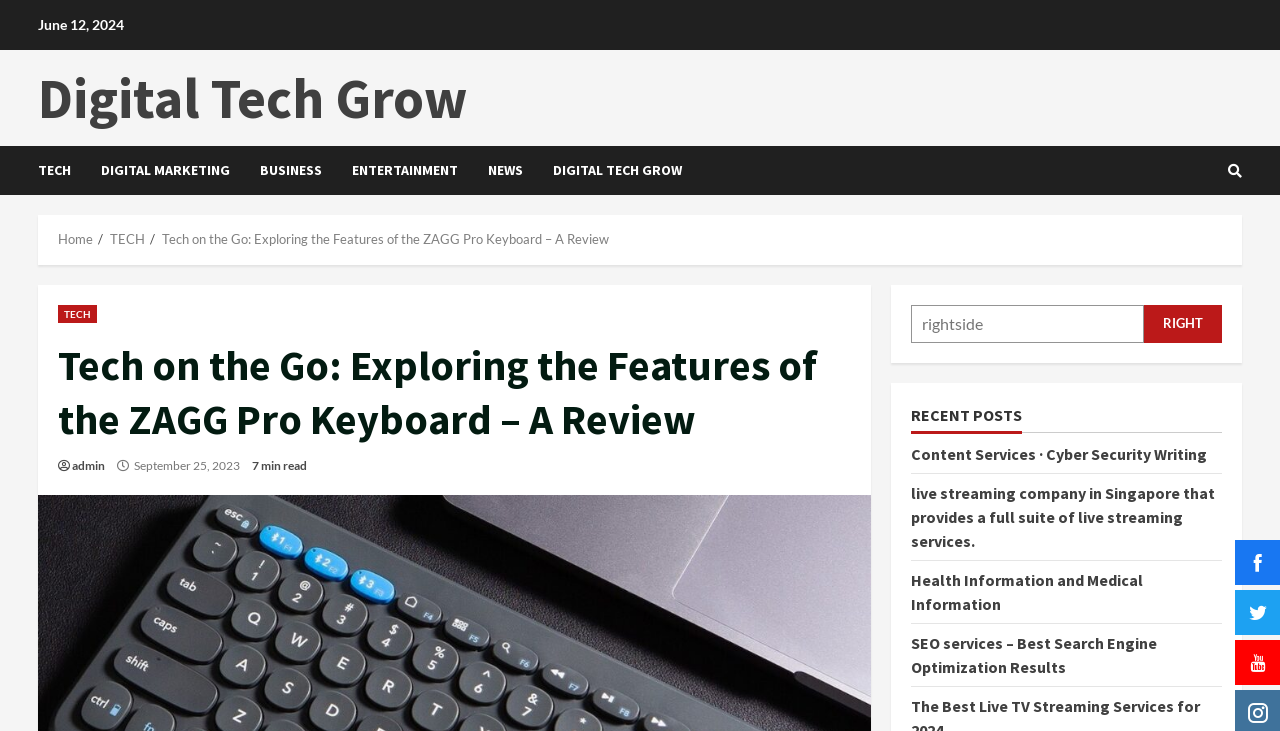Give a succinct answer to this question in a single word or phrase: 
What is the category of the article?

TECH